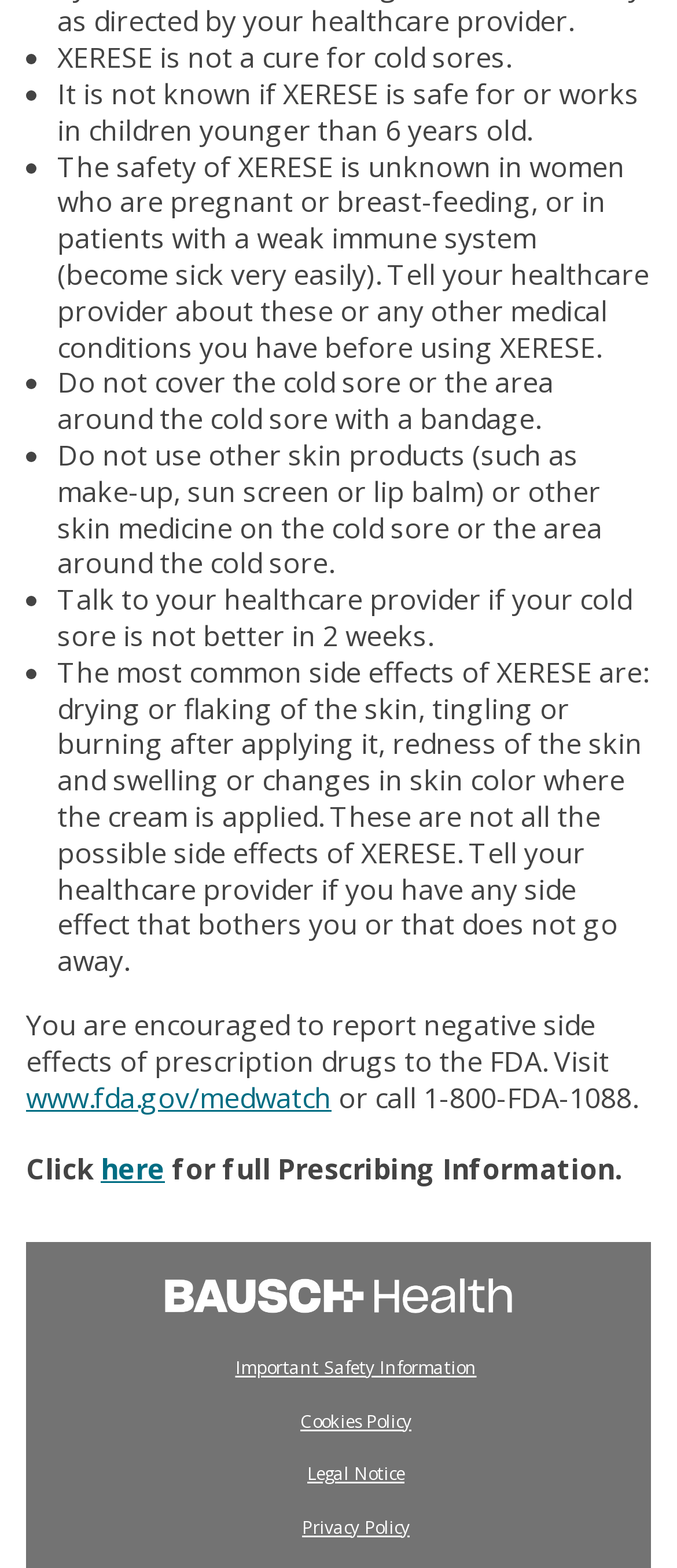Give a one-word or short phrase answer to this question: 
What is XERESE not a cure for?

Cold sores